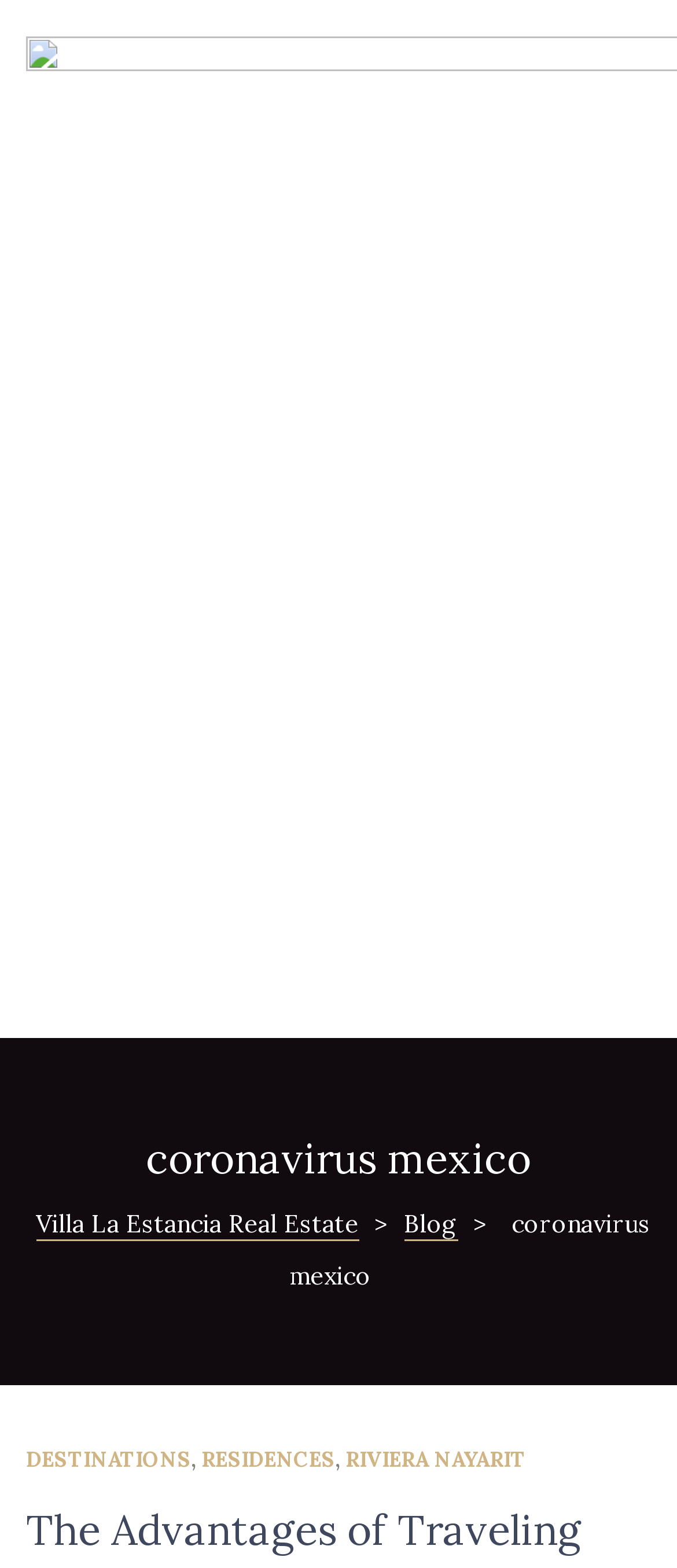Extract the bounding box coordinates for the described element: "Literary mediators at Vilenica 2018". The coordinates should be represented as four float numbers between 0 and 1: [left, top, right, bottom].

None